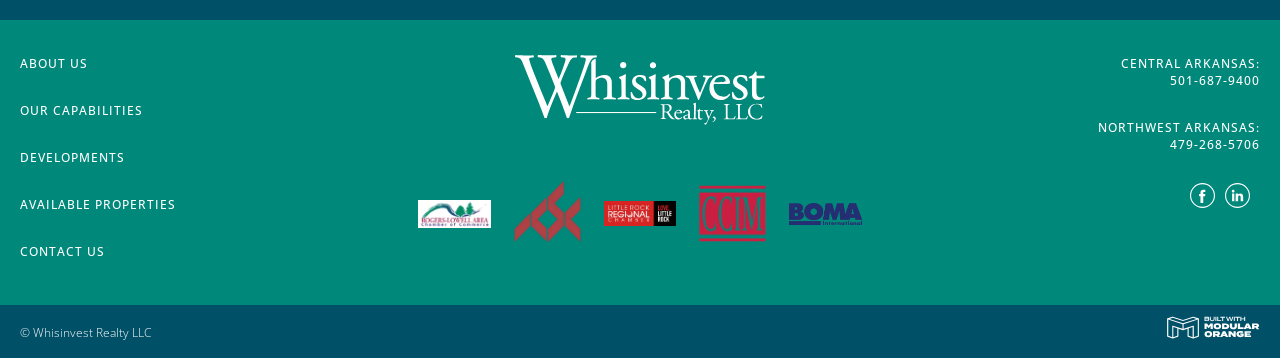Please predict the bounding box coordinates of the element's region where a click is necessary to complete the following instruction: "Check the copyright information". The coordinates should be represented by four float numbers between 0 and 1, i.e., [left, top, right, bottom].

[0.016, 0.904, 0.118, 0.952]